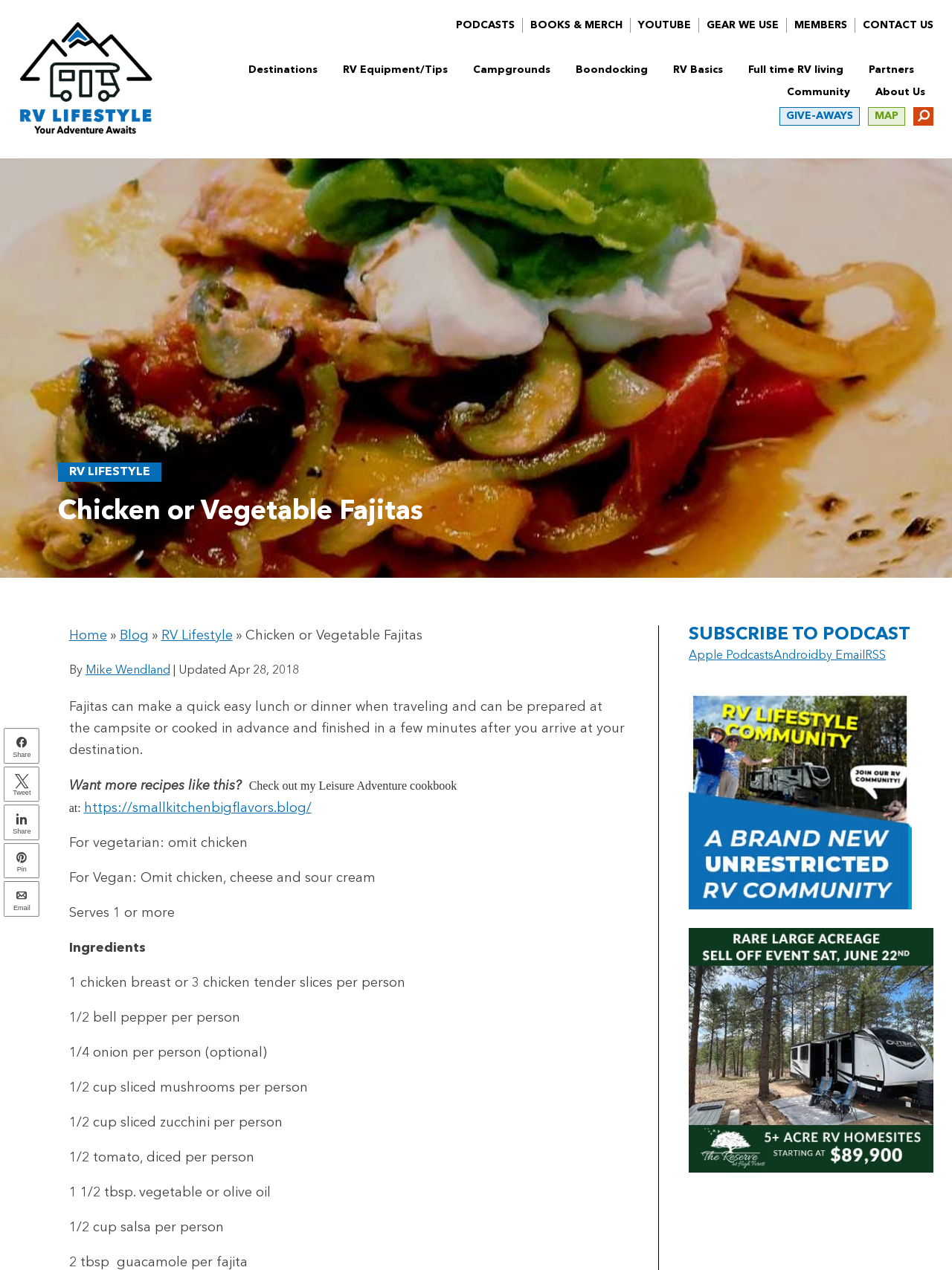What type of content is on this webpage?
Based on the screenshot, answer the question with a single word or phrase.

Recipe